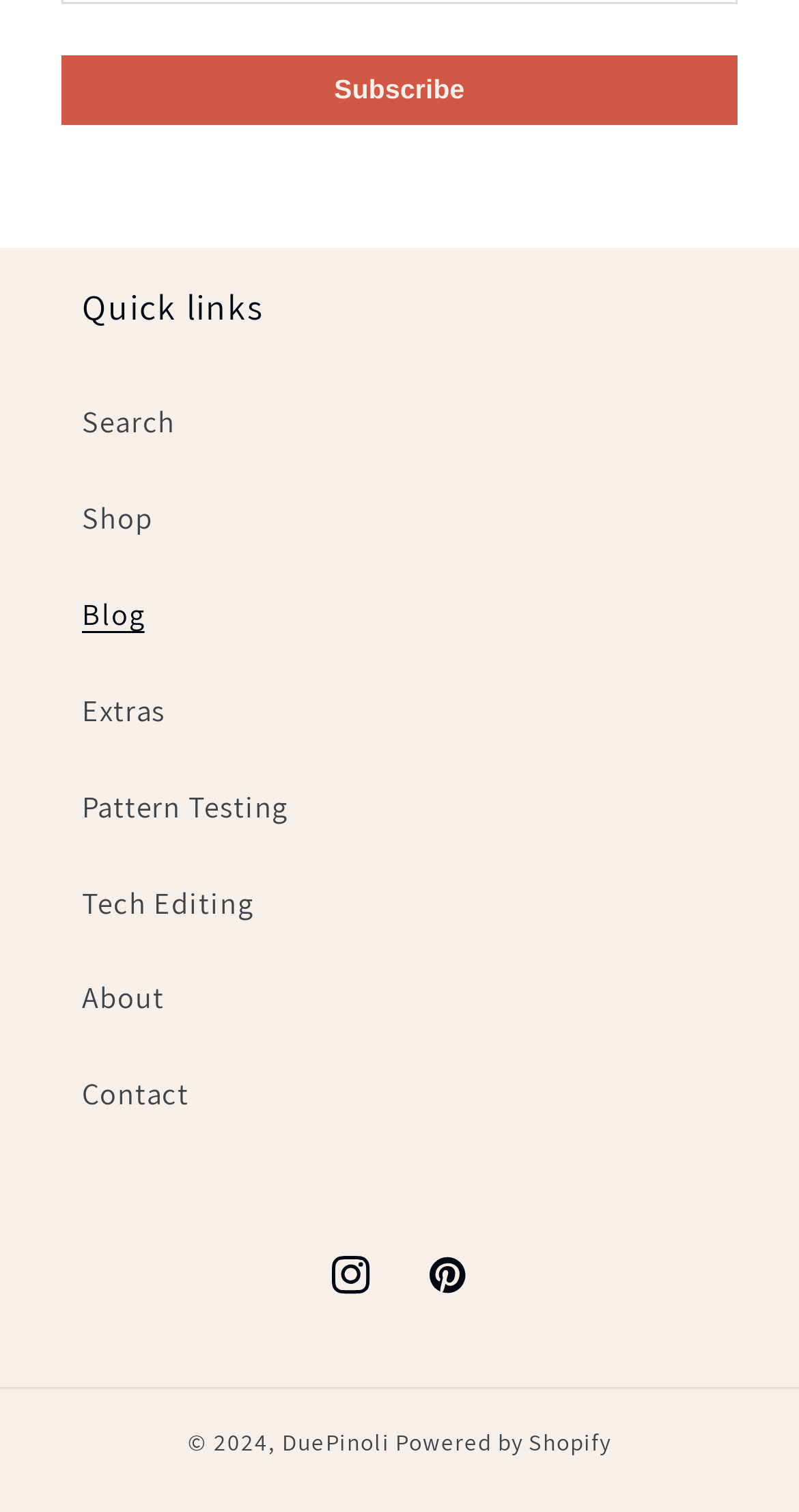Find and indicate the bounding box coordinates of the region you should select to follow the given instruction: "Visit the blog".

[0.103, 0.374, 0.897, 0.438]